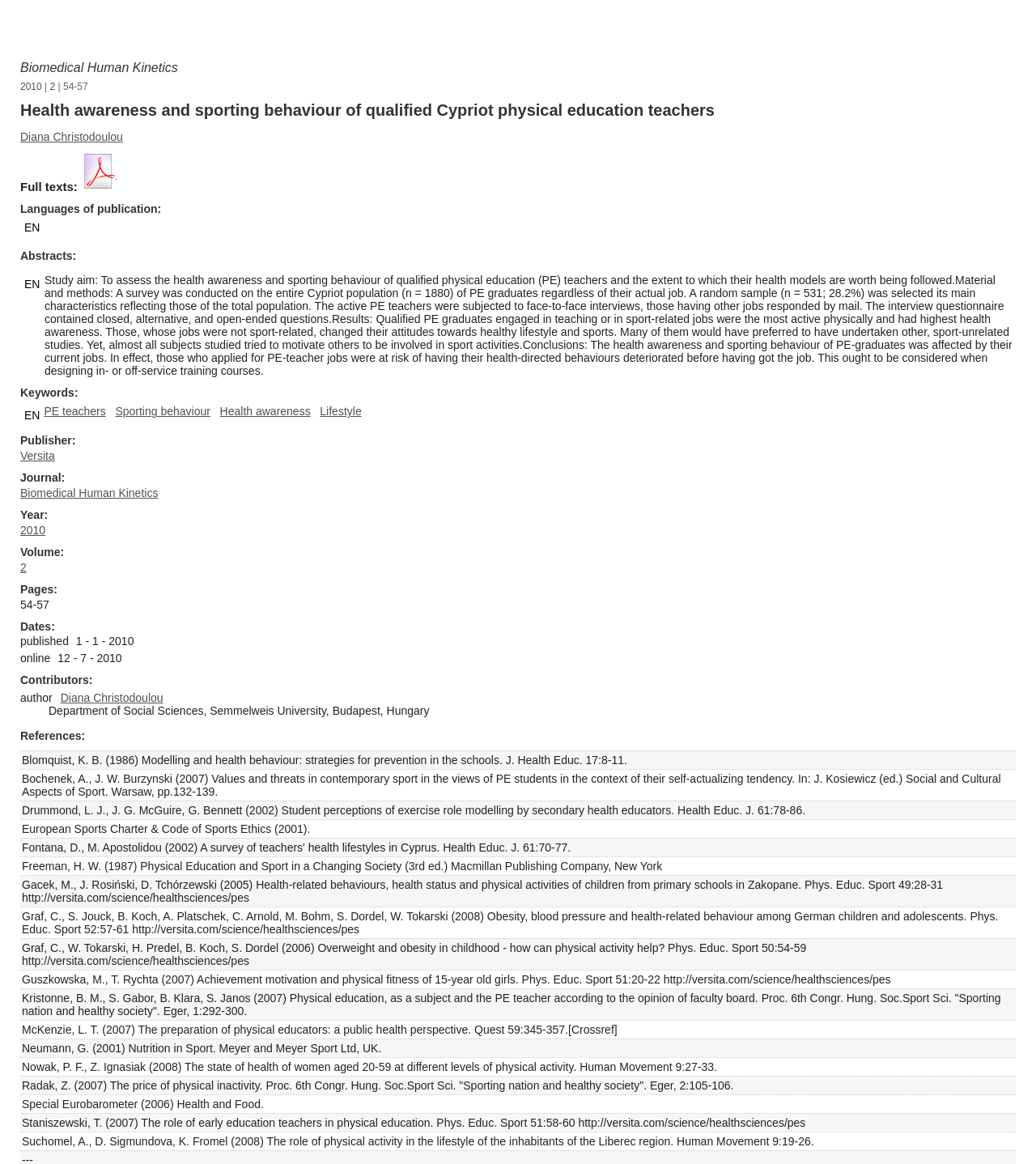Determine the bounding box coordinates of the clickable region to execute the instruction: "Read the full text of the article". The coordinates should be four float numbers between 0 and 1, denoted as [left, top, right, bottom].

[0.078, 0.155, 0.115, 0.166]